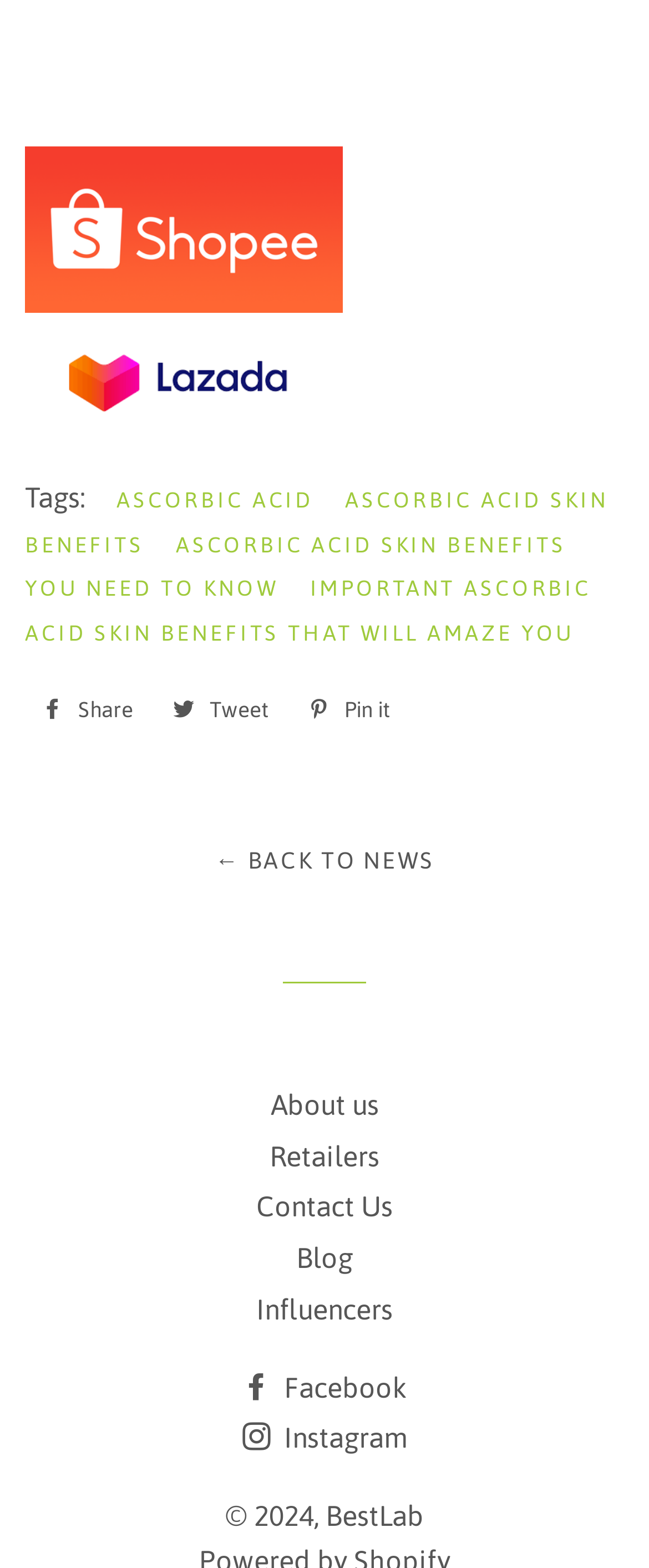Please determine the bounding box coordinates of the element's region to click for the following instruction: "Follow on Instagram".

[0.373, 0.907, 0.627, 0.928]